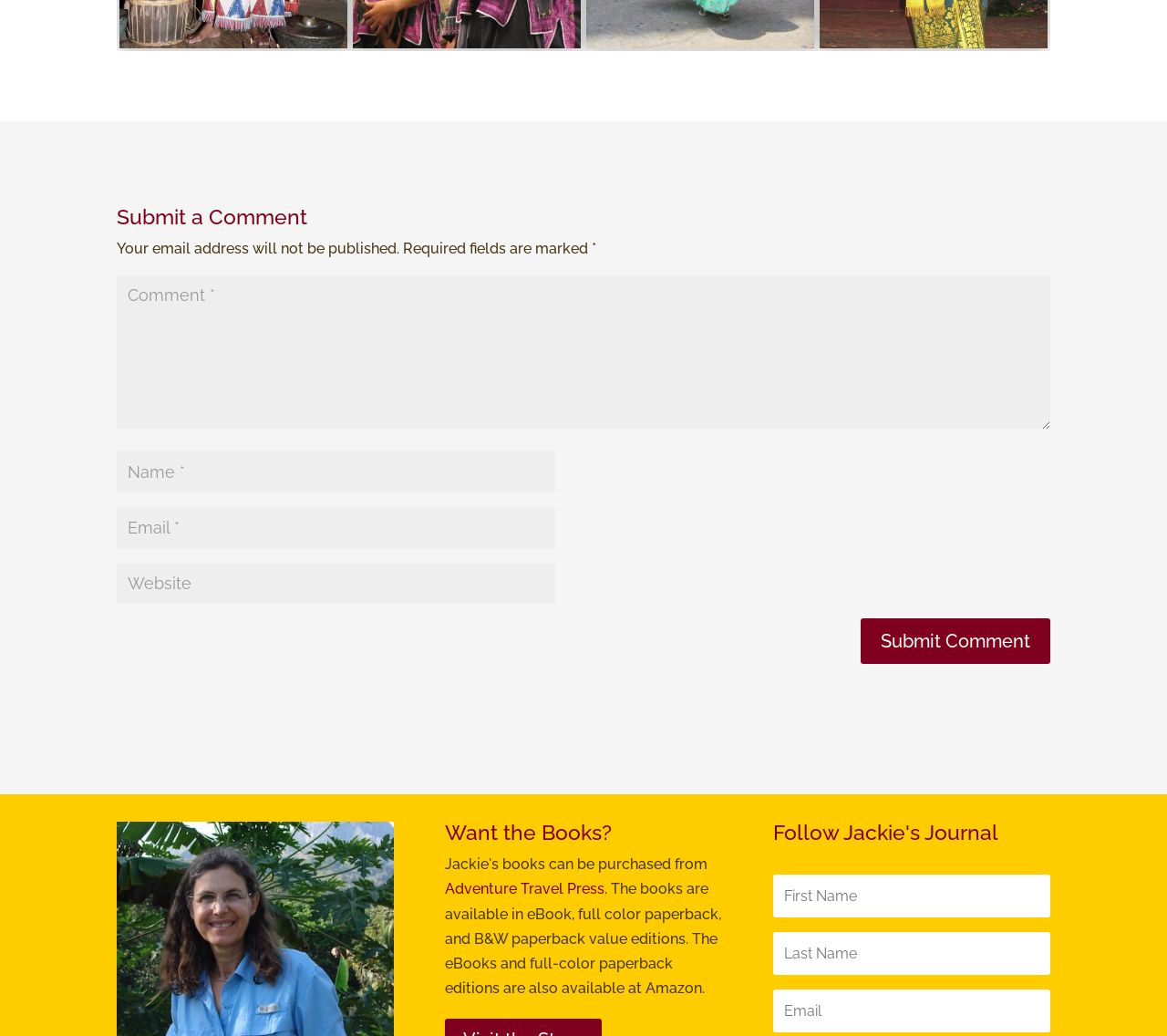Locate the bounding box coordinates of the element I should click to achieve the following instruction: "Click the HOME link".

None